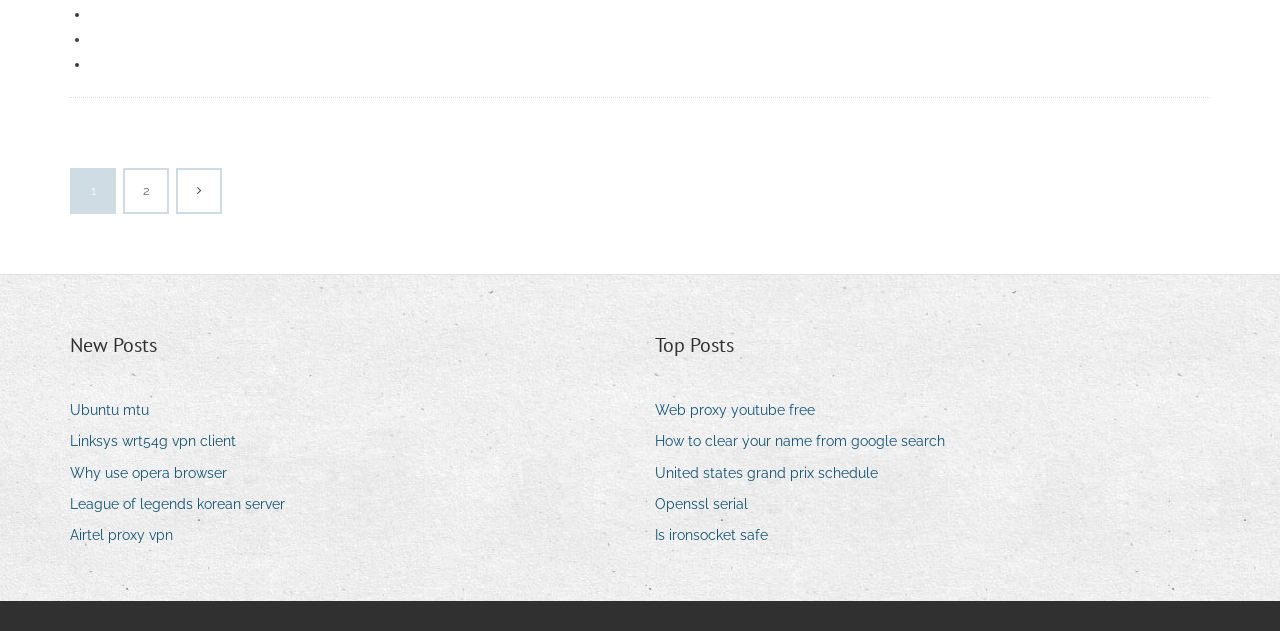Provide the bounding box coordinates for the specified HTML element described in this description: "League of legends korean server". The coordinates should be four float numbers ranging from 0 to 1, in the format [left, top, right, bottom].

[0.055, 0.778, 0.234, 0.821]